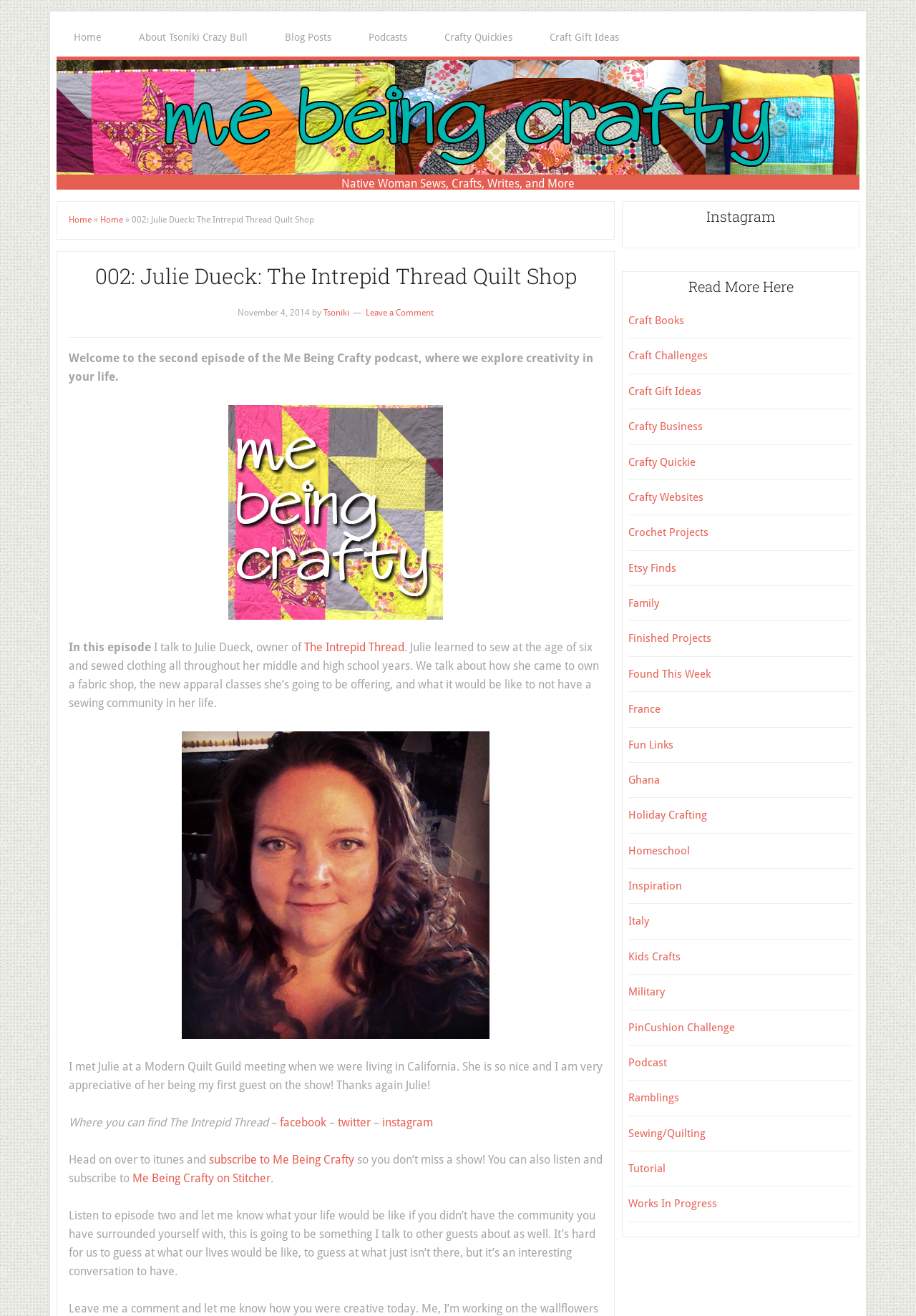What is the name of the person who wrote this blog post?
Please ensure your answer to the question is detailed and covers all necessary aspects.

The text 'by Tsoniki' indicates that the person who wrote this blog post is Tsoniki.